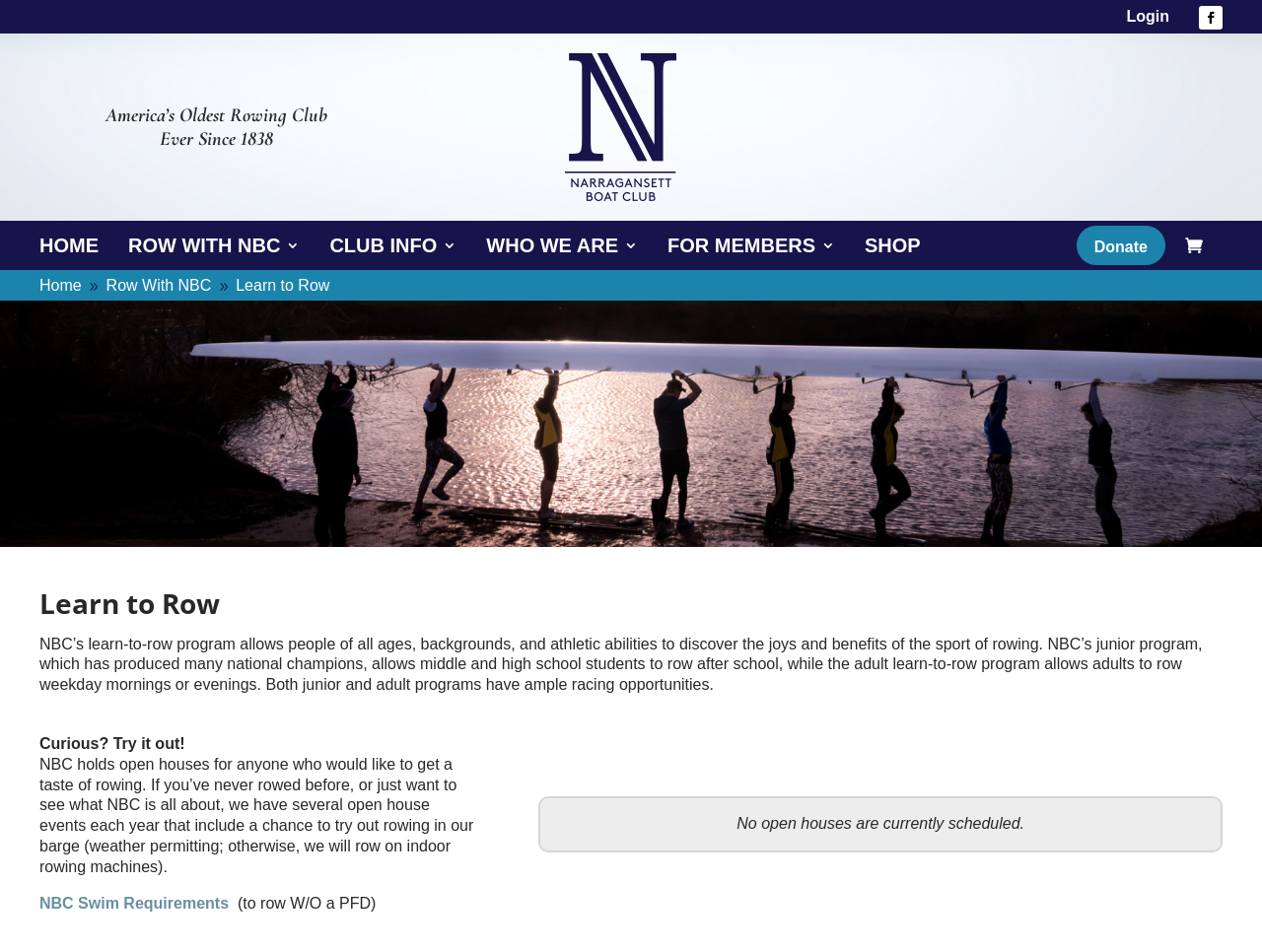What is the purpose of the open house events?
Give a one-word or short-phrase answer derived from the screenshot.

To try out rowing